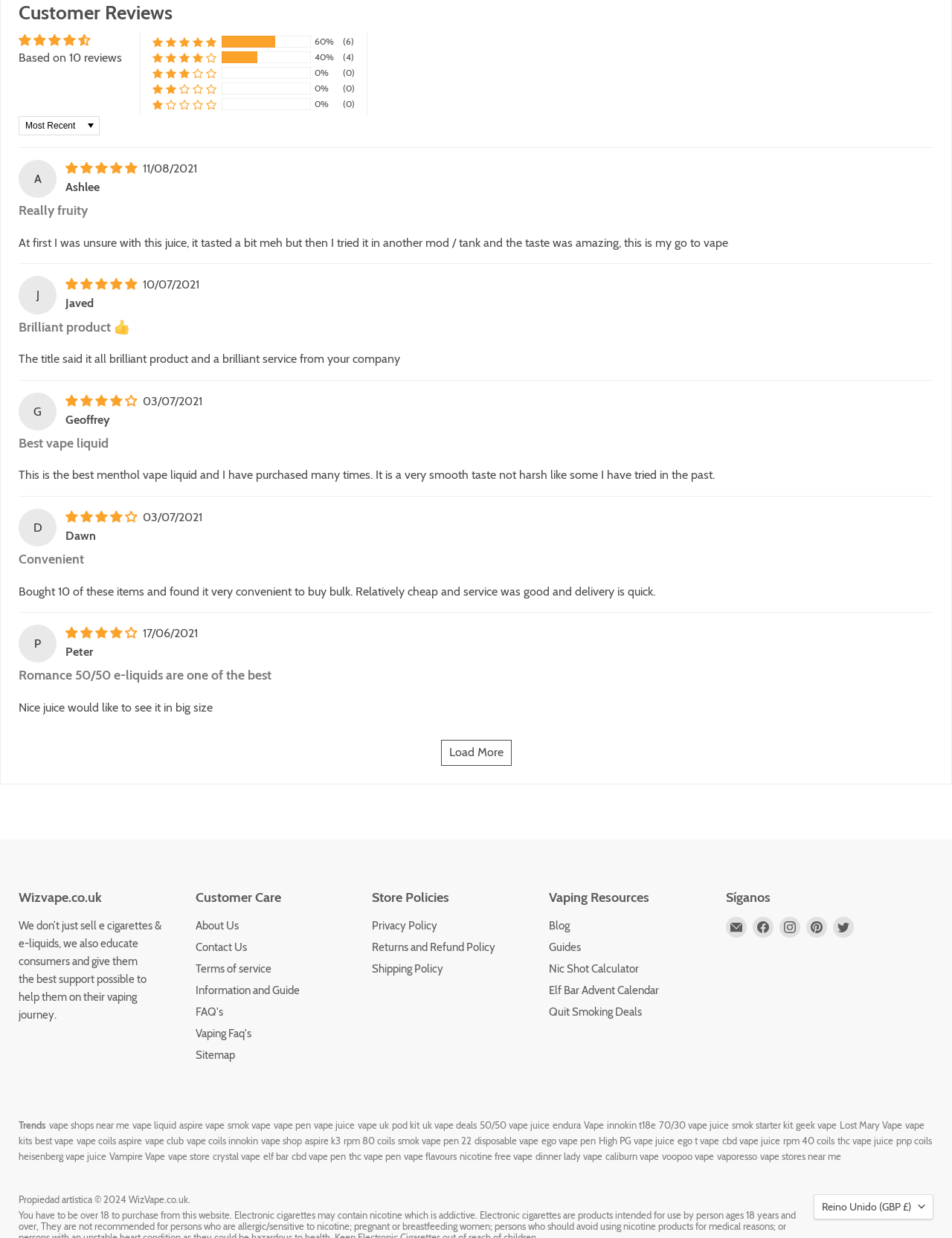Please study the image and answer the question comprehensively:
How many links are there in the 'Customer Care' section?

The 'Customer Care' section is located in the footer of the page and contains several links. There are 6 links in total, including 'About Us', 'Contact Us', 'Terms of service', 'Information and Guide', 'FAQ's', and 'Vaping Faq's'.